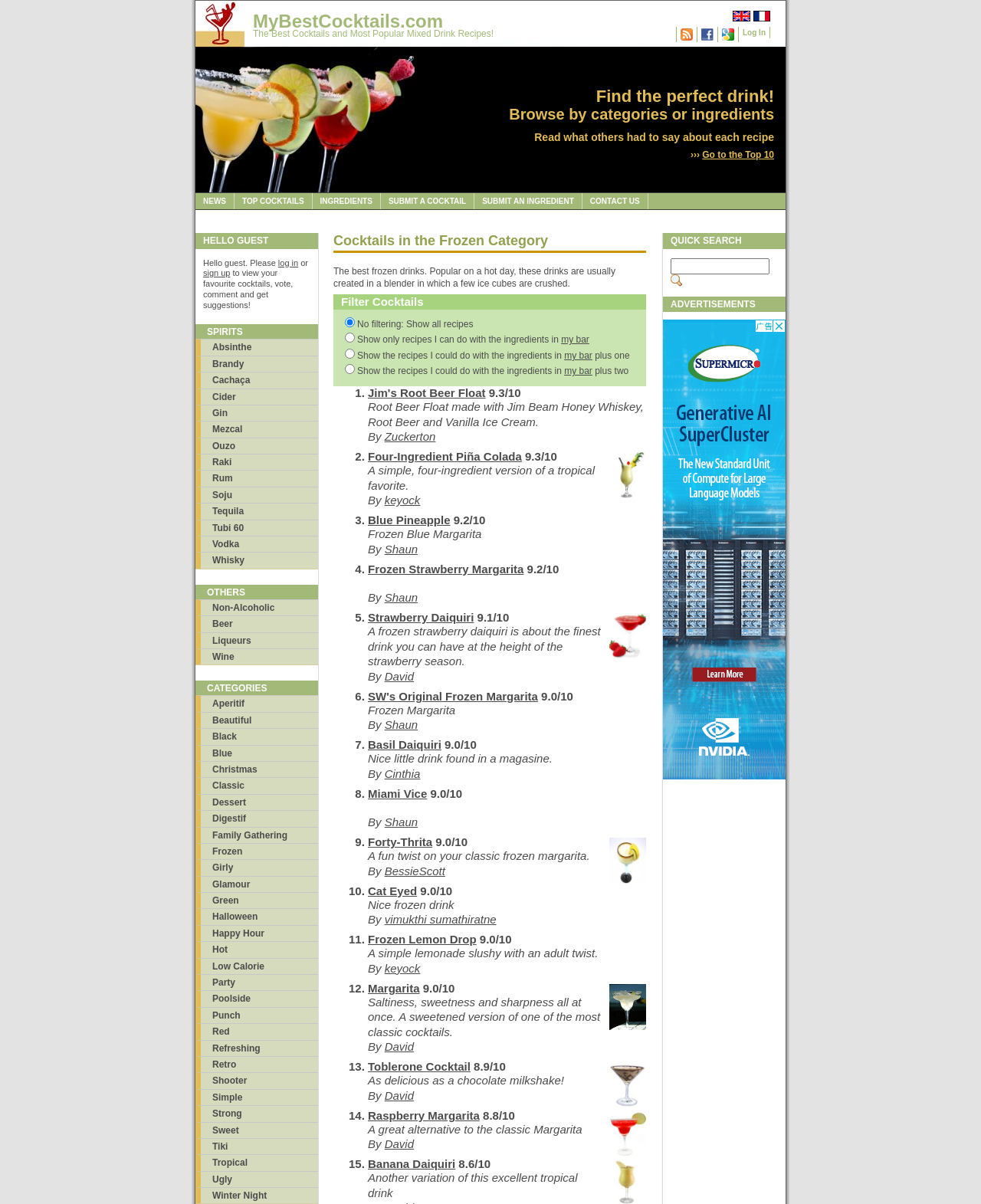What is the purpose of this website?
Answer the question with as much detail as possible.

Based on the webpage, it appears to be a platform where users can browse and discover various cocktails and mixed drinks. The website provides a search function, categorization by ingredients and spirits, and user reviews, indicating that its primary purpose is to help users find and explore different cocktails and mixed drinks.